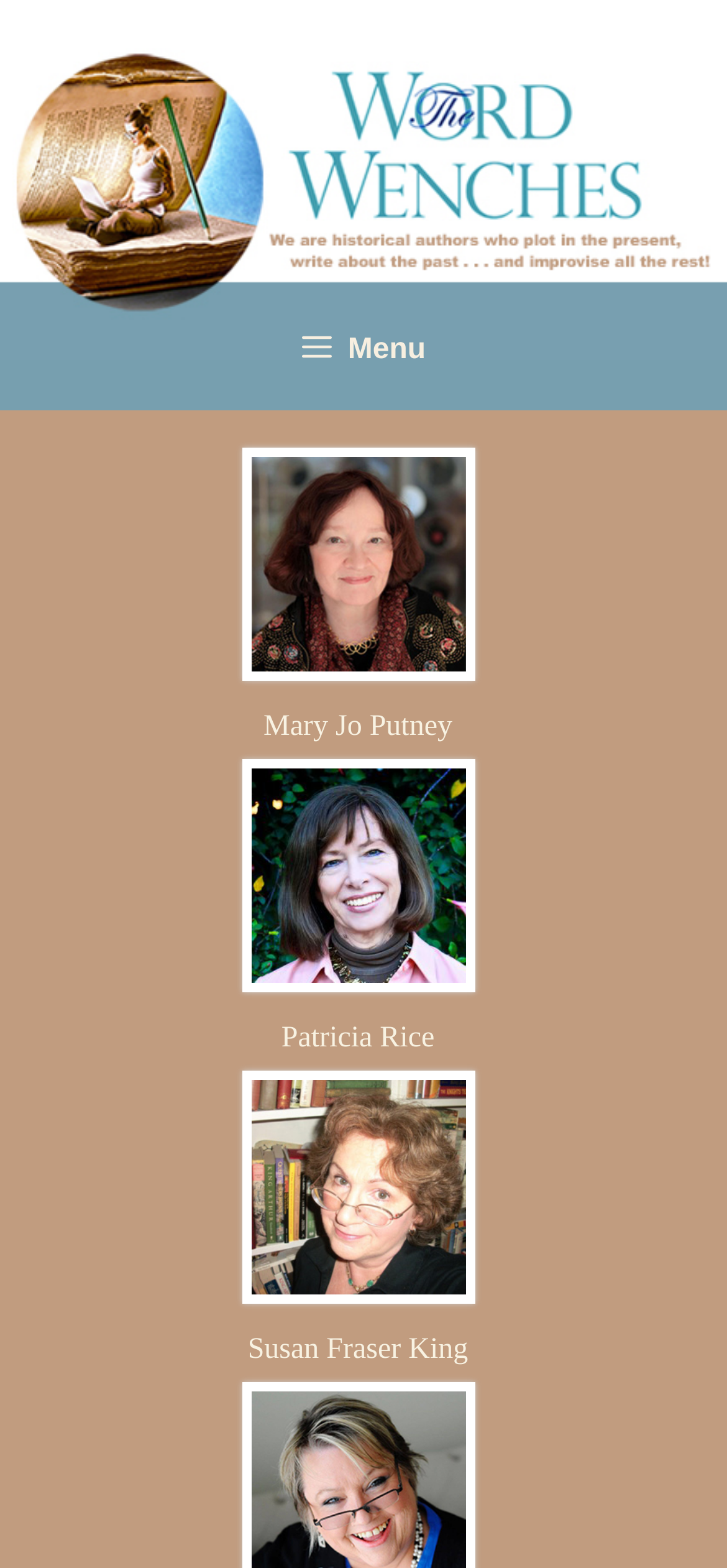What is the position of the navigation menu? Look at the image and give a one-word or short phrase answer.

Top